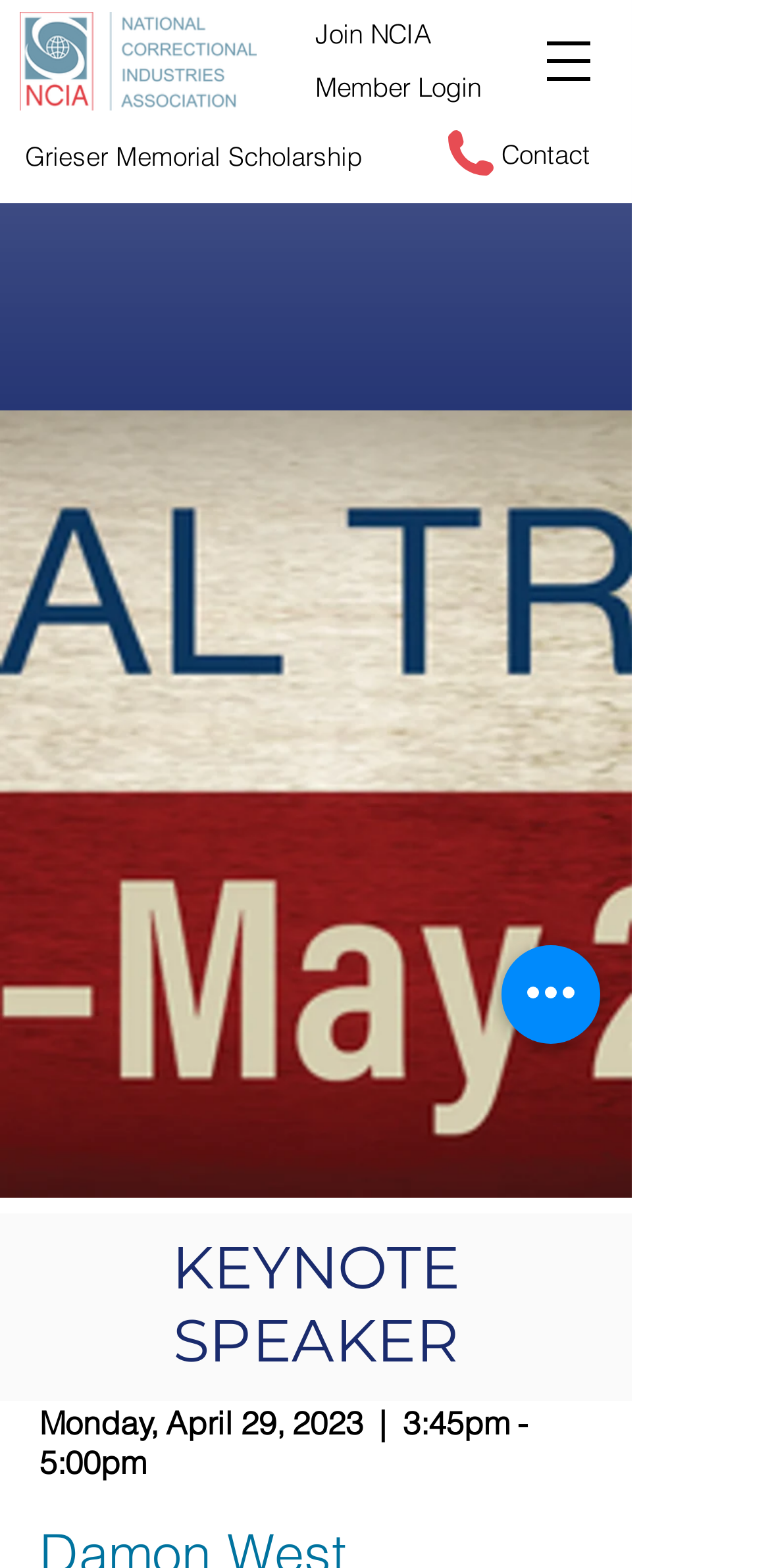Find the bounding box coordinates corresponding to the UI element with the description: "parent_node: Contact aria-label="Open navigation menu"". The coordinates should be formatted as [left, top, right, bottom], with values as floats between 0 and 1.

[0.674, 0.008, 0.803, 0.07]